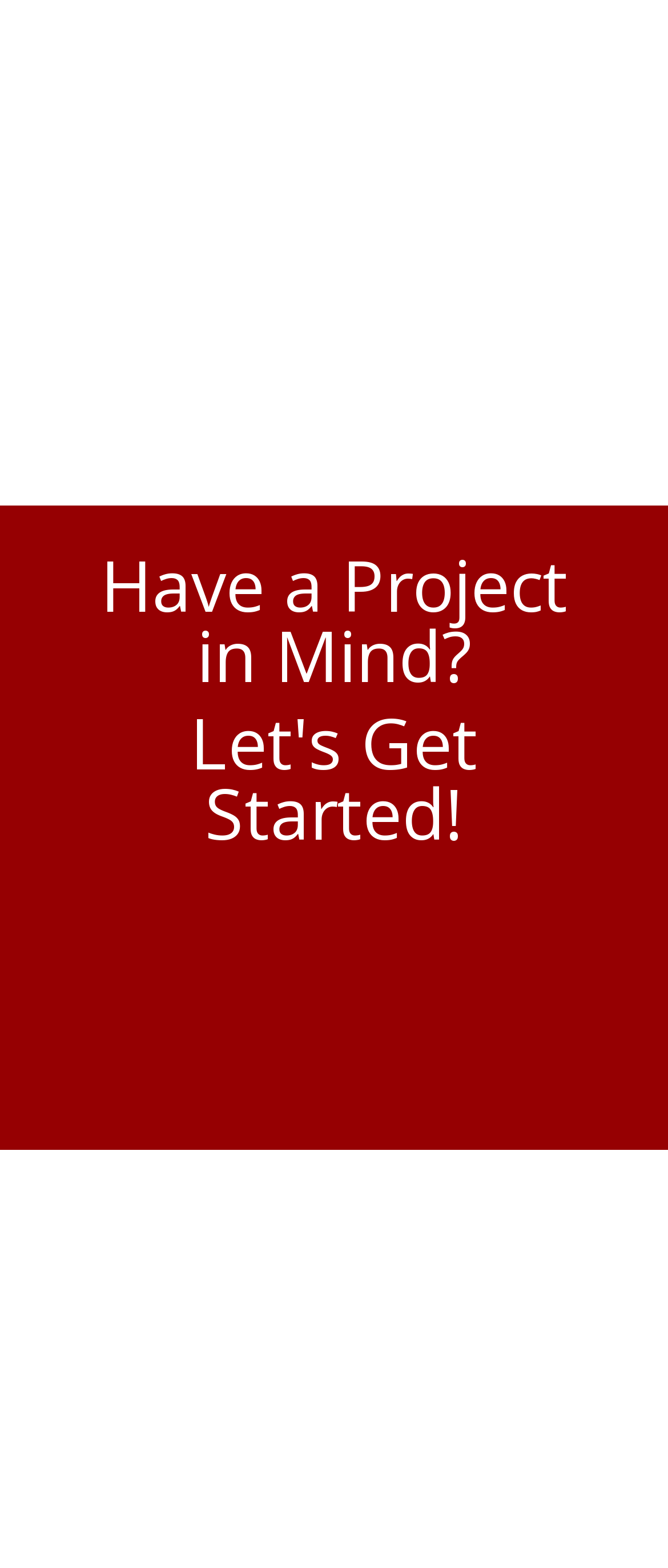Please identify the bounding box coordinates of the element that needs to be clicked to perform the following instruction: "Tell us more about your project".

[0.1, 0.57, 0.9, 0.703]